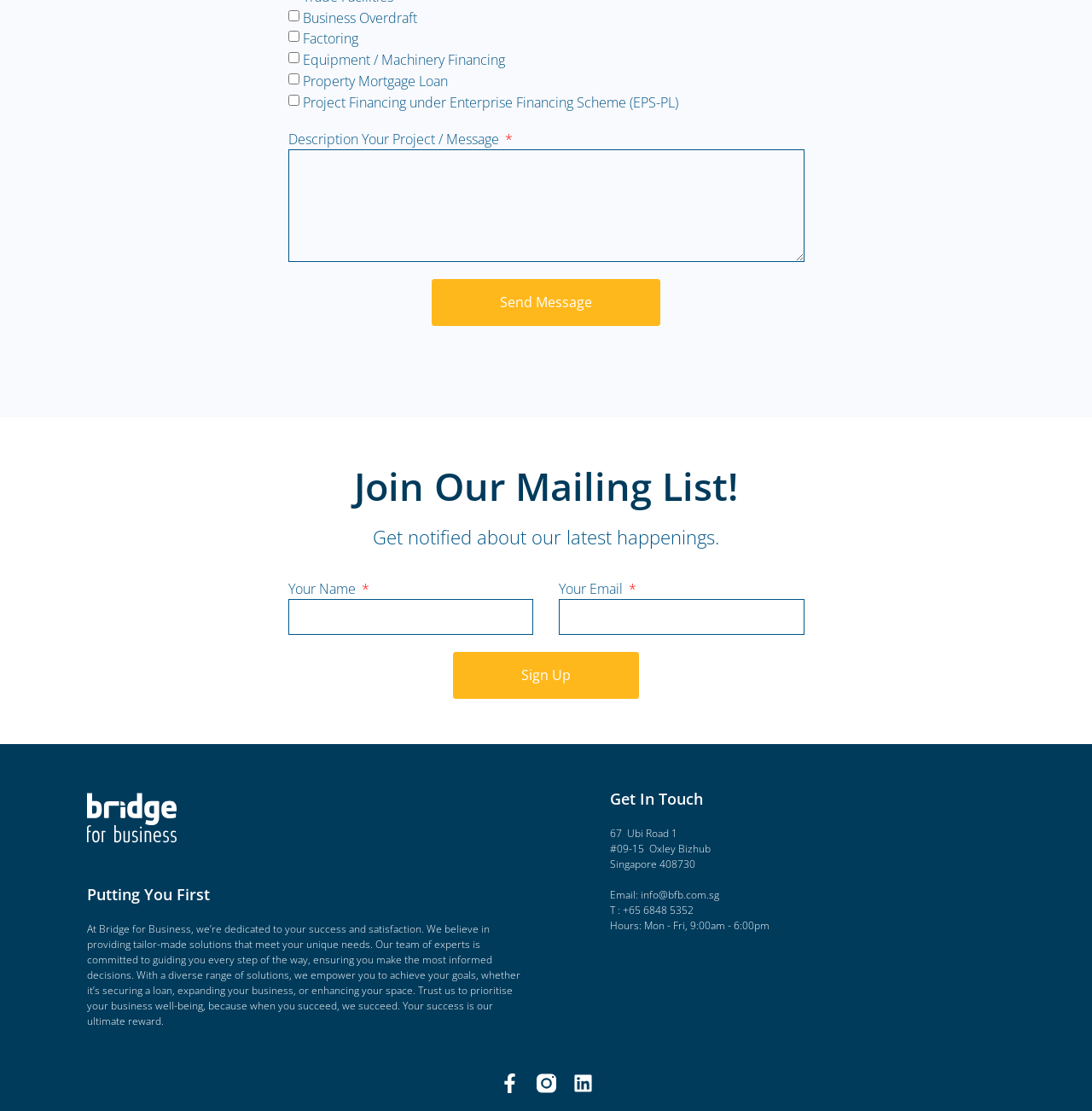Could you find the bounding box coordinates of the clickable area to complete this instruction: "Email the company"?

[0.559, 0.799, 0.769, 0.813]